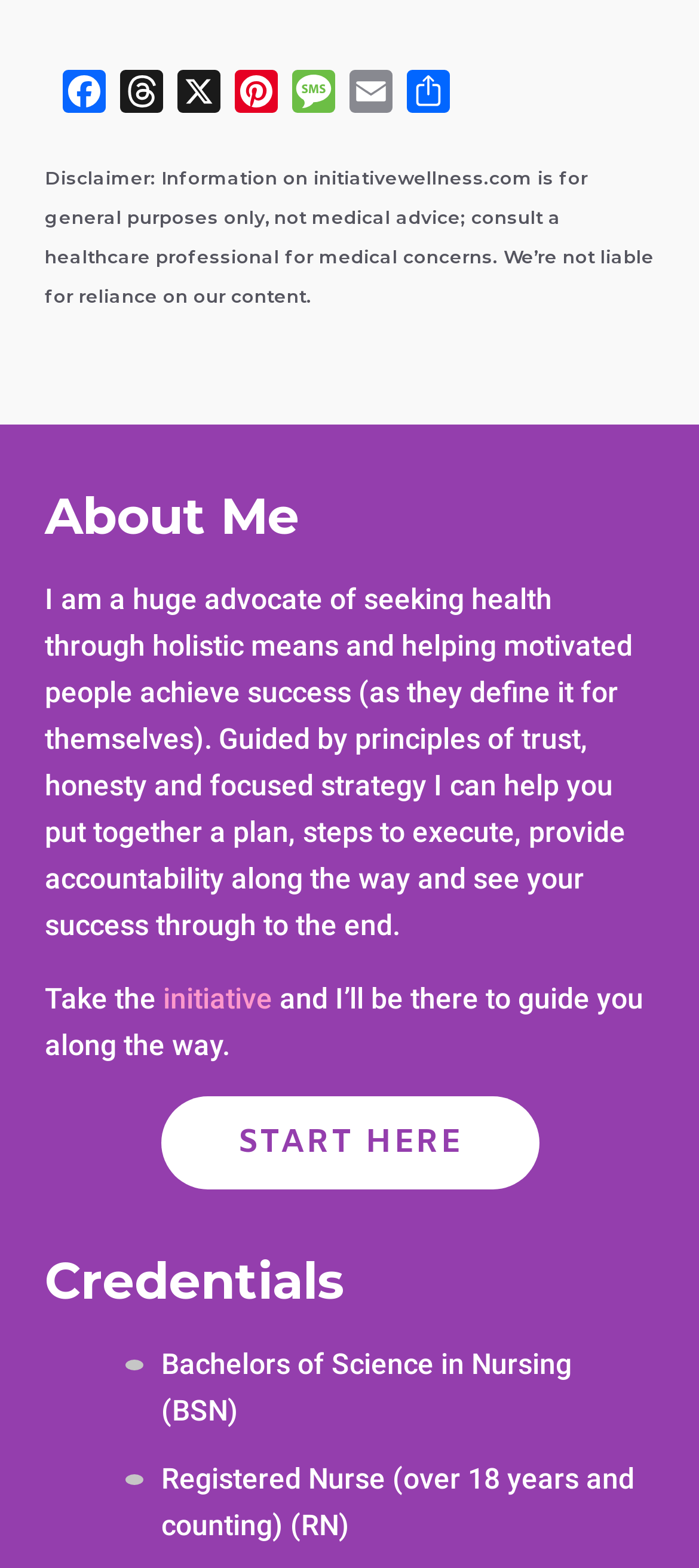Pinpoint the bounding box coordinates of the element you need to click to execute the following instruction: "Click on Armenia Directory". The bounding box should be represented by four float numbers between 0 and 1, in the format [left, top, right, bottom].

None